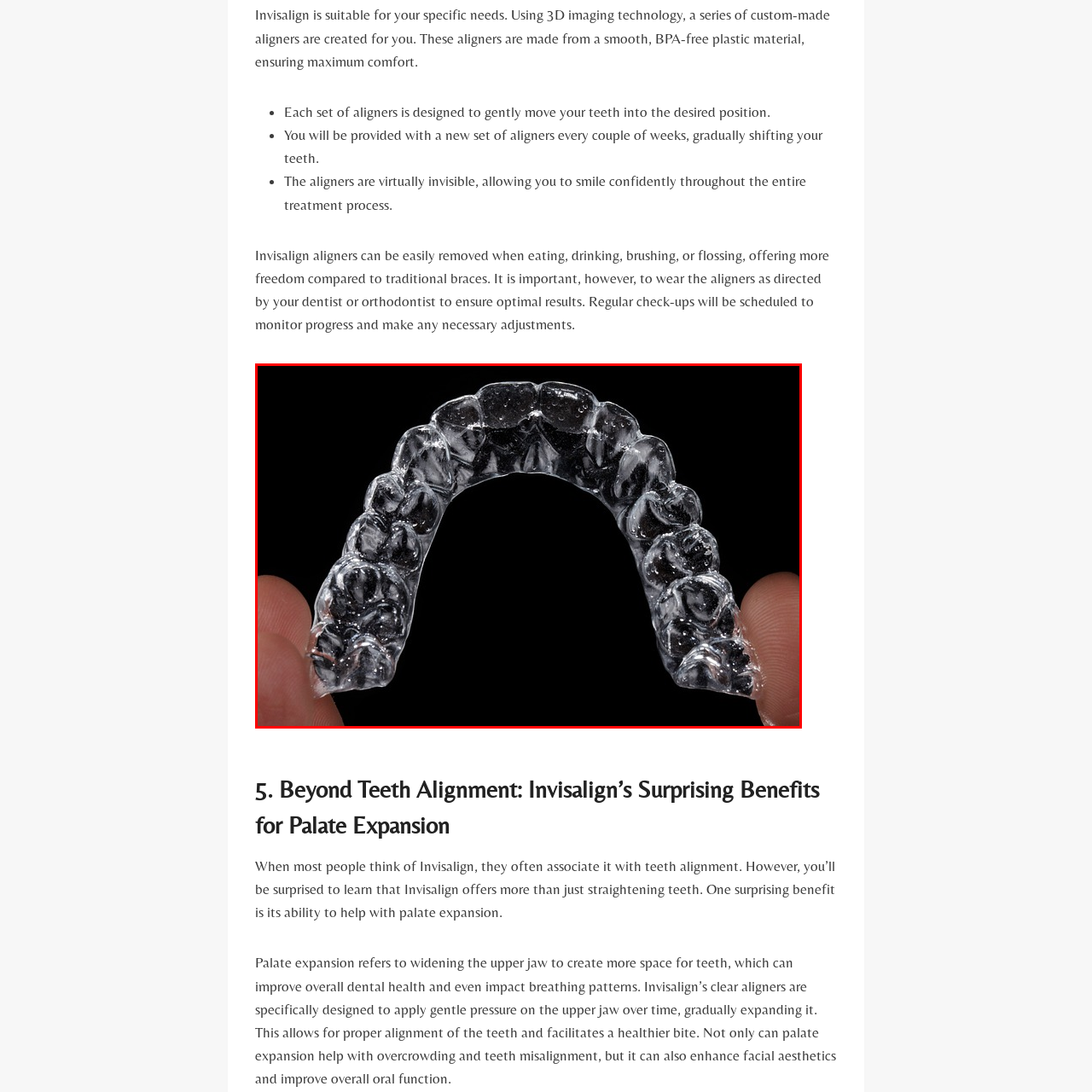Craft an in-depth description of the visual elements captured within the red box.

This image showcases a clear aligner, a key component of the Invisalign system designed for teeth alignment. The aligner, made of a transparent material, is shown being held between fingers, highlighting its sleek and almost invisible design. Invisalign aligners are customized for each patient, enabling gentle, gradual movement of the teeth into the desired position throughout the treatment process. They offer a more discreet alternative to traditional braces, allowing users to smile confidently while achieving their dental goals. The image reflects the innovative approach of Invisalign, emphasizing both aesthetics and functionality in orthodontic care.